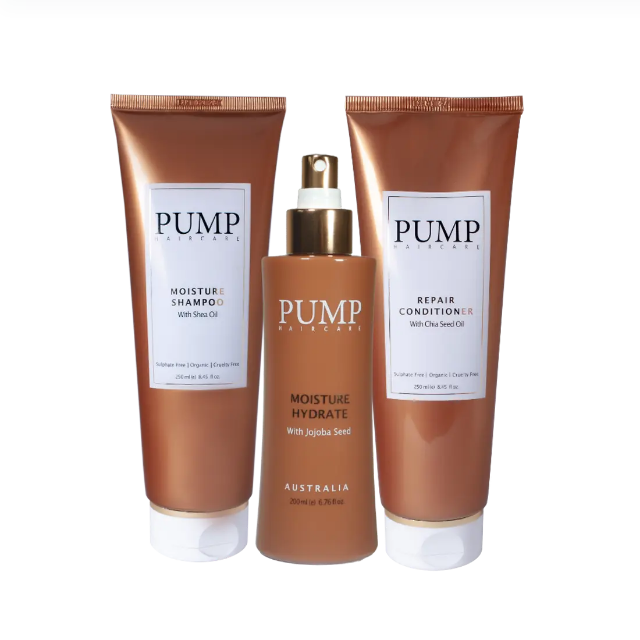Analyze the image and deliver a detailed answer to the question: What is the main purpose of the Pump Repair Trio?

According to the caption, the Pump Repair Trio is designed specifically for nourishing and revitalizing dry and damaged hair, which implies that its main purpose is to provide hair care solutions for hair that is dry and damaged.